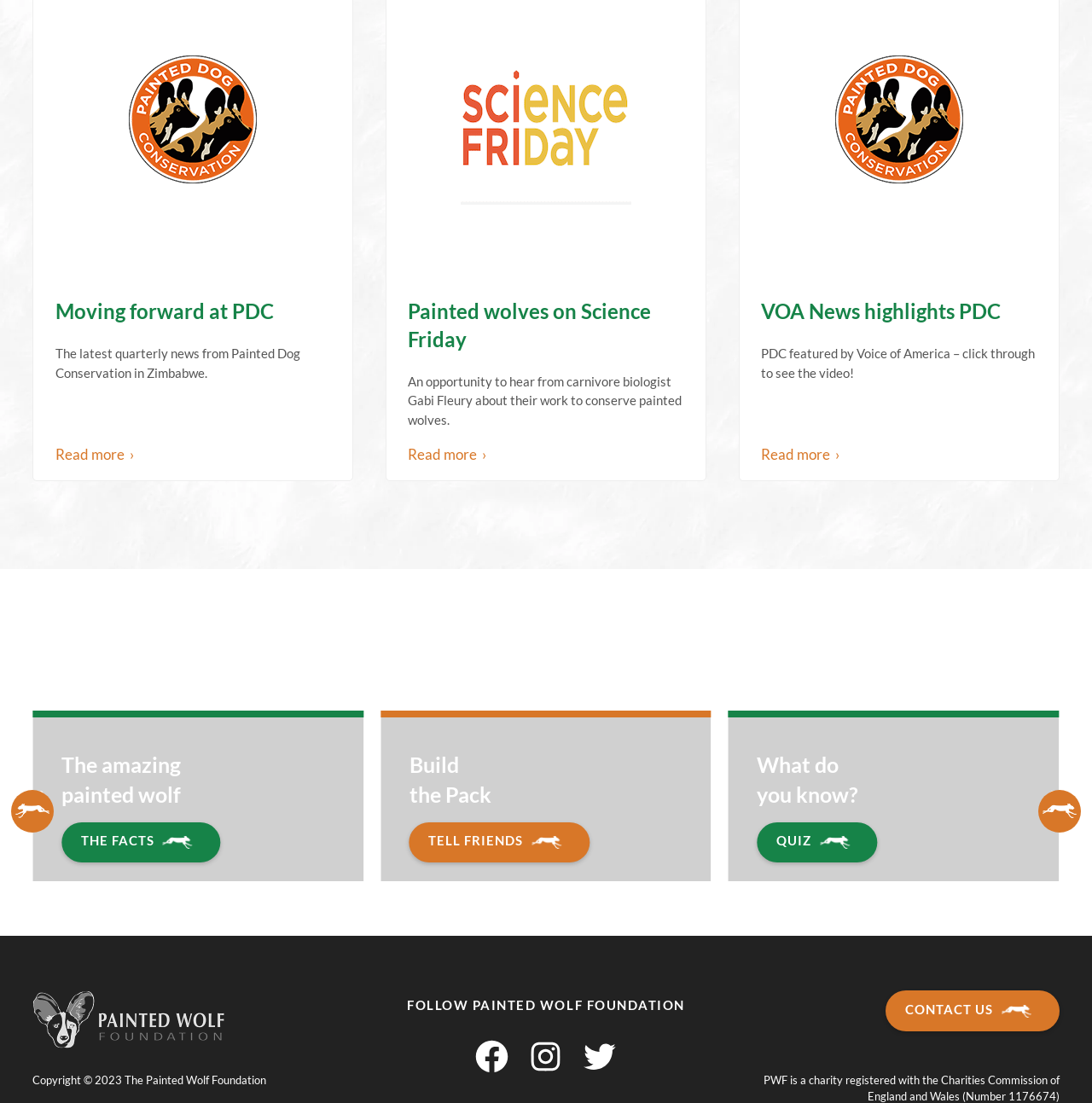Given the element description: "Painted wolves on Science Friday", predict the bounding box coordinates of the UI element it refers to, using four float numbers between 0 and 1, i.e., [left, top, right, bottom].

[0.374, 0.272, 0.596, 0.319]